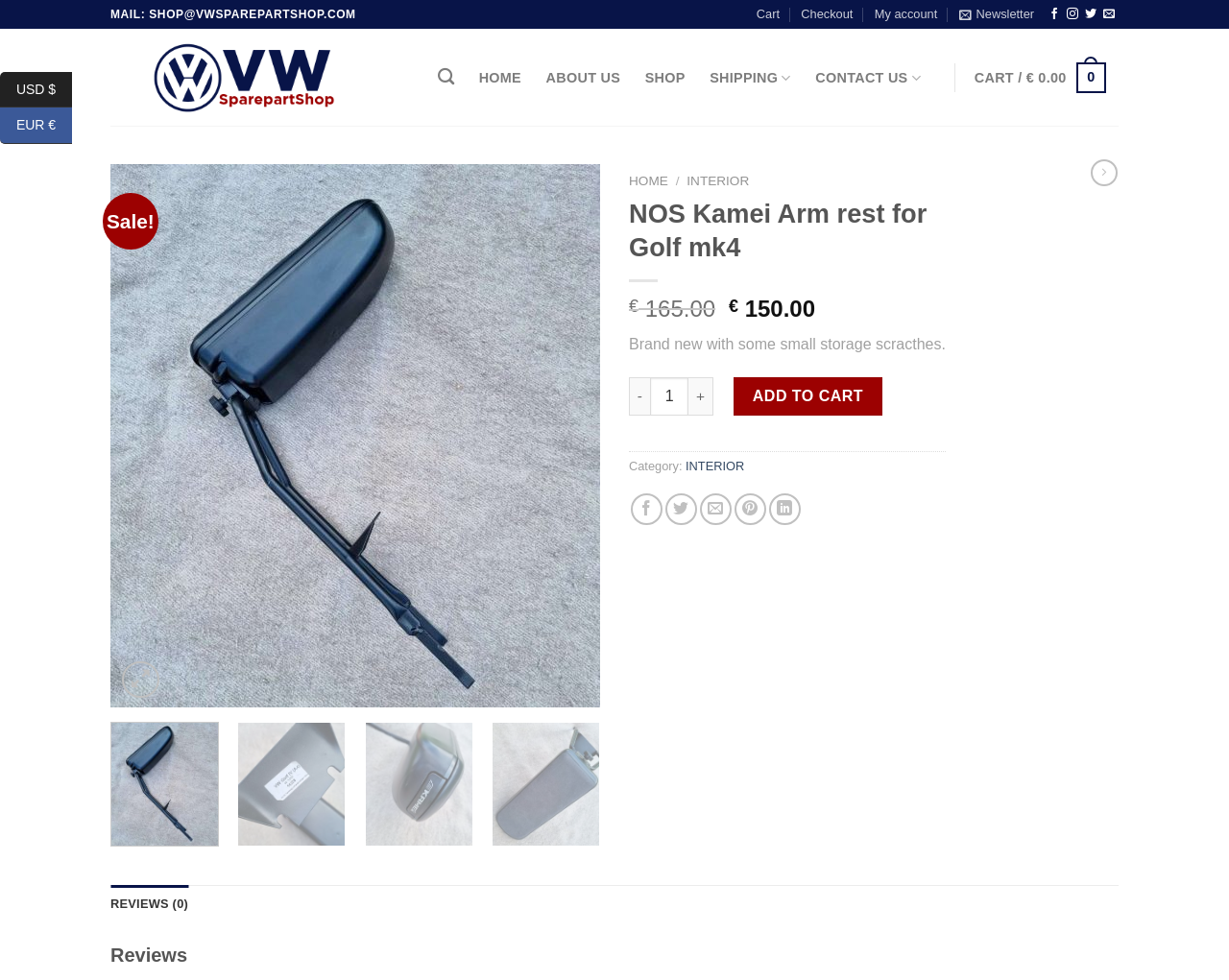Determine the bounding box coordinates for the area you should click to complete the following instruction: "Change currency to USD".

[0.0, 0.073, 0.059, 0.11]